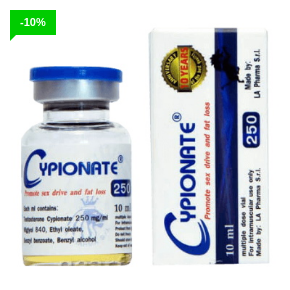Observe the image and answer the following question in detail: How many years has La Pharma S.L. been in the market?

The '10 Years' logo on the box suggests that La Pharma S.L. has been in the market for 10 years, emphasizing the manufacturer's credibility and experience in the industry.